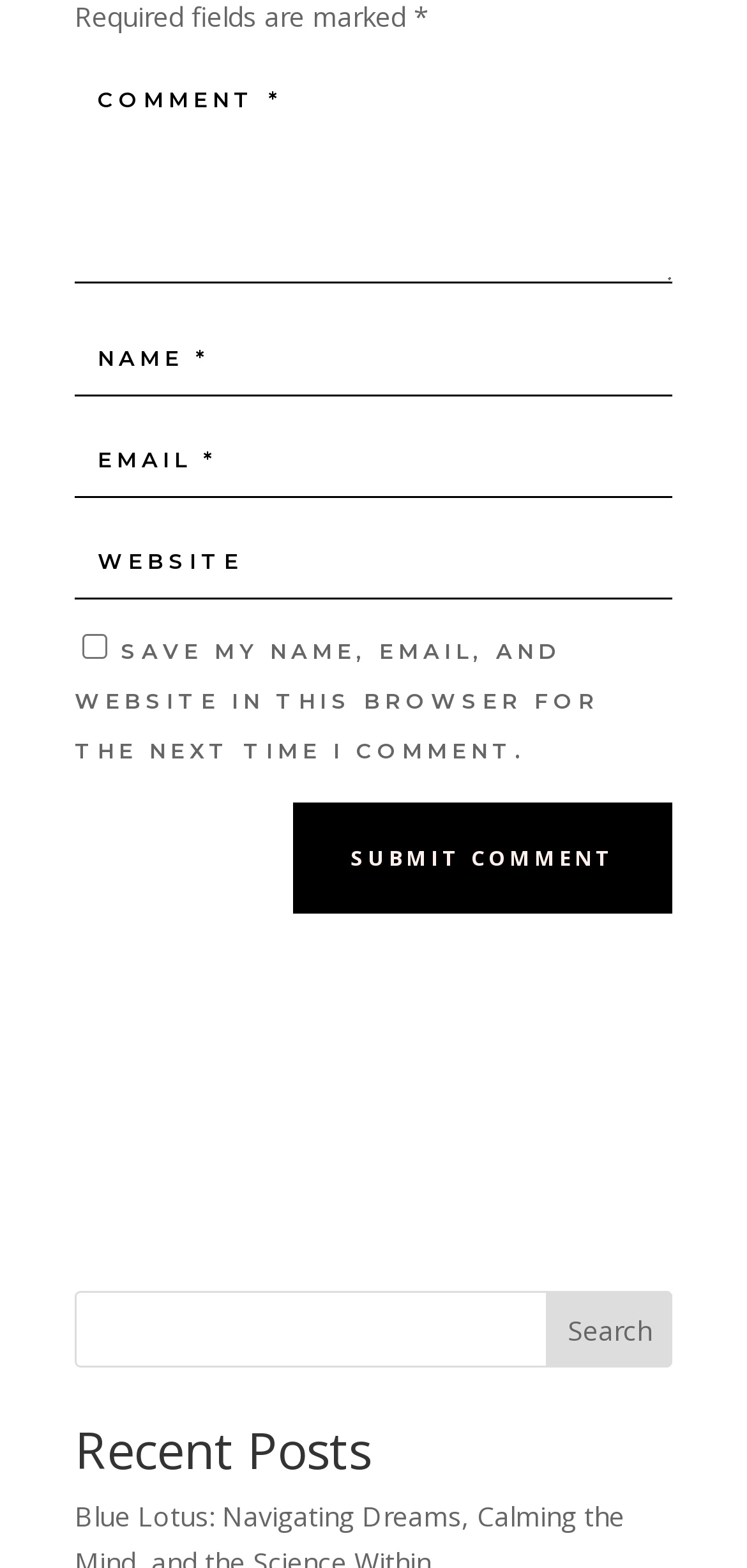Please provide a one-word or phrase answer to the question: 
How many textboxes are required?

3